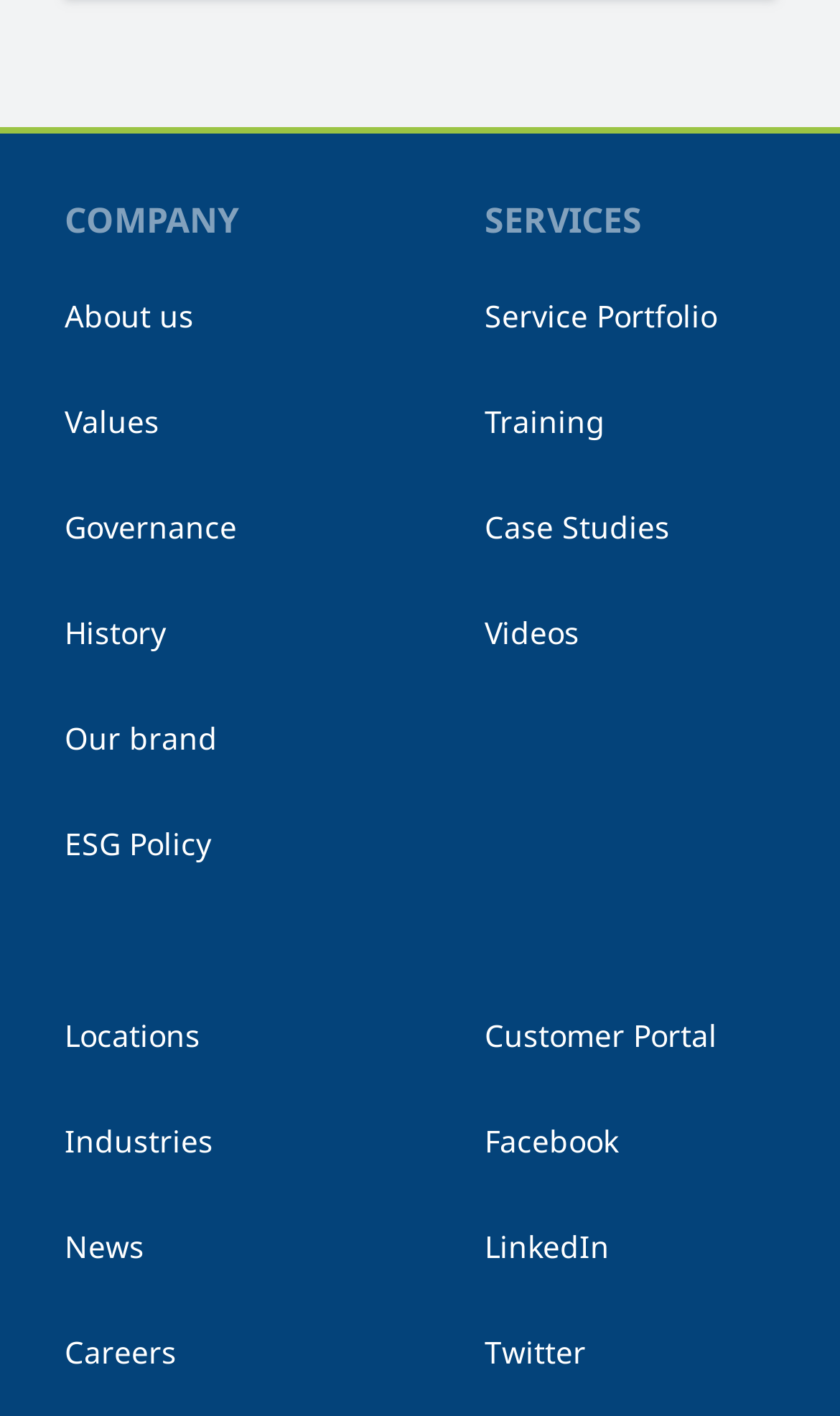Locate the bounding box coordinates of the element you need to click to accomplish the task described by this instruction: "Go to Locations".

[0.077, 0.694, 0.423, 0.768]